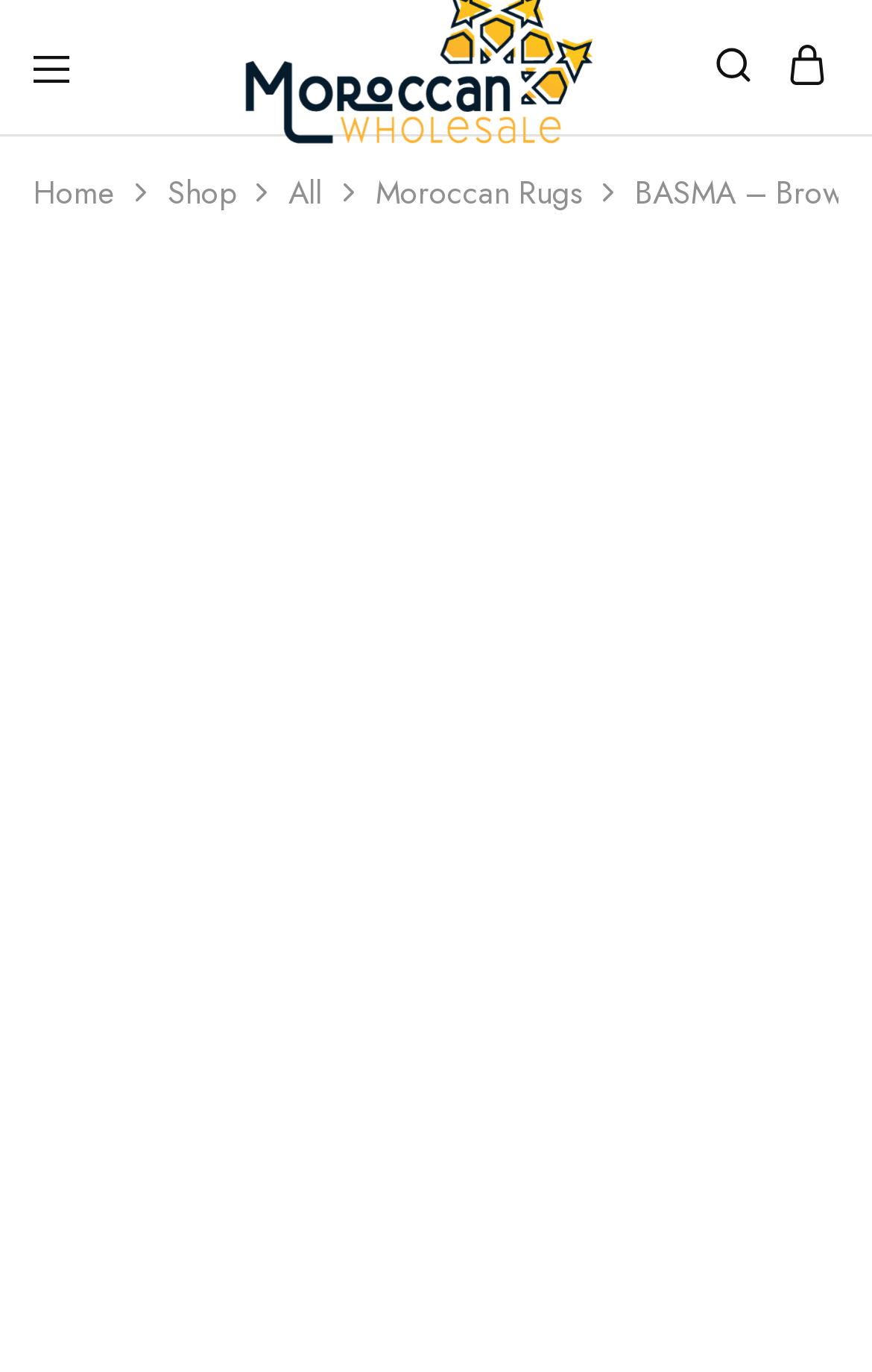Is the product ready to ship?
Answer the question based on the image using a single word or a brief phrase.

Yes